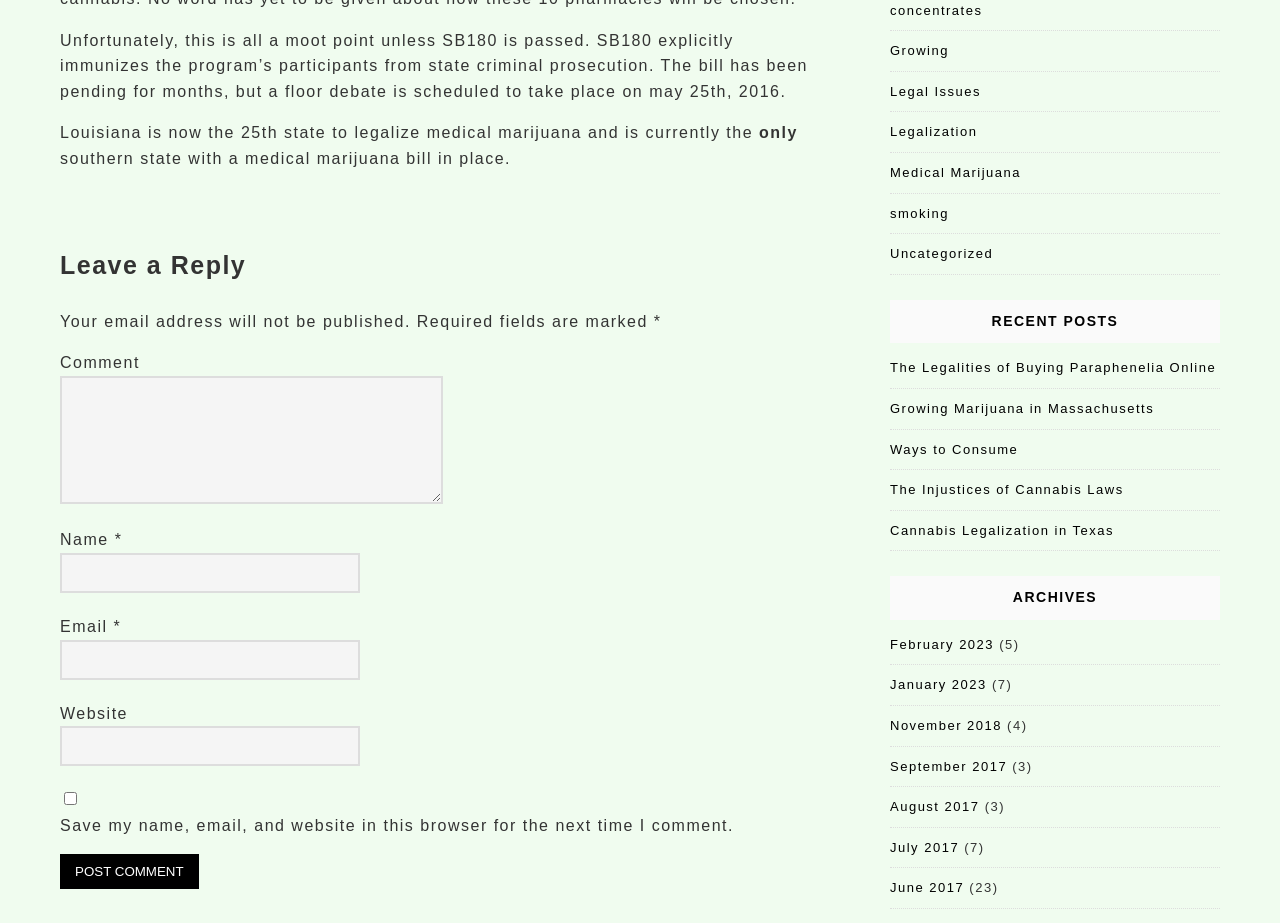Bounding box coordinates are to be given in the format (top-left x, top-left y, bottom-right x, bottom-right y). All values must be floating point numbers between 0 and 1. Provide the bounding box coordinate for the UI element described as: The Injustices of Cannabis Laws

[0.695, 0.52, 0.878, 0.541]